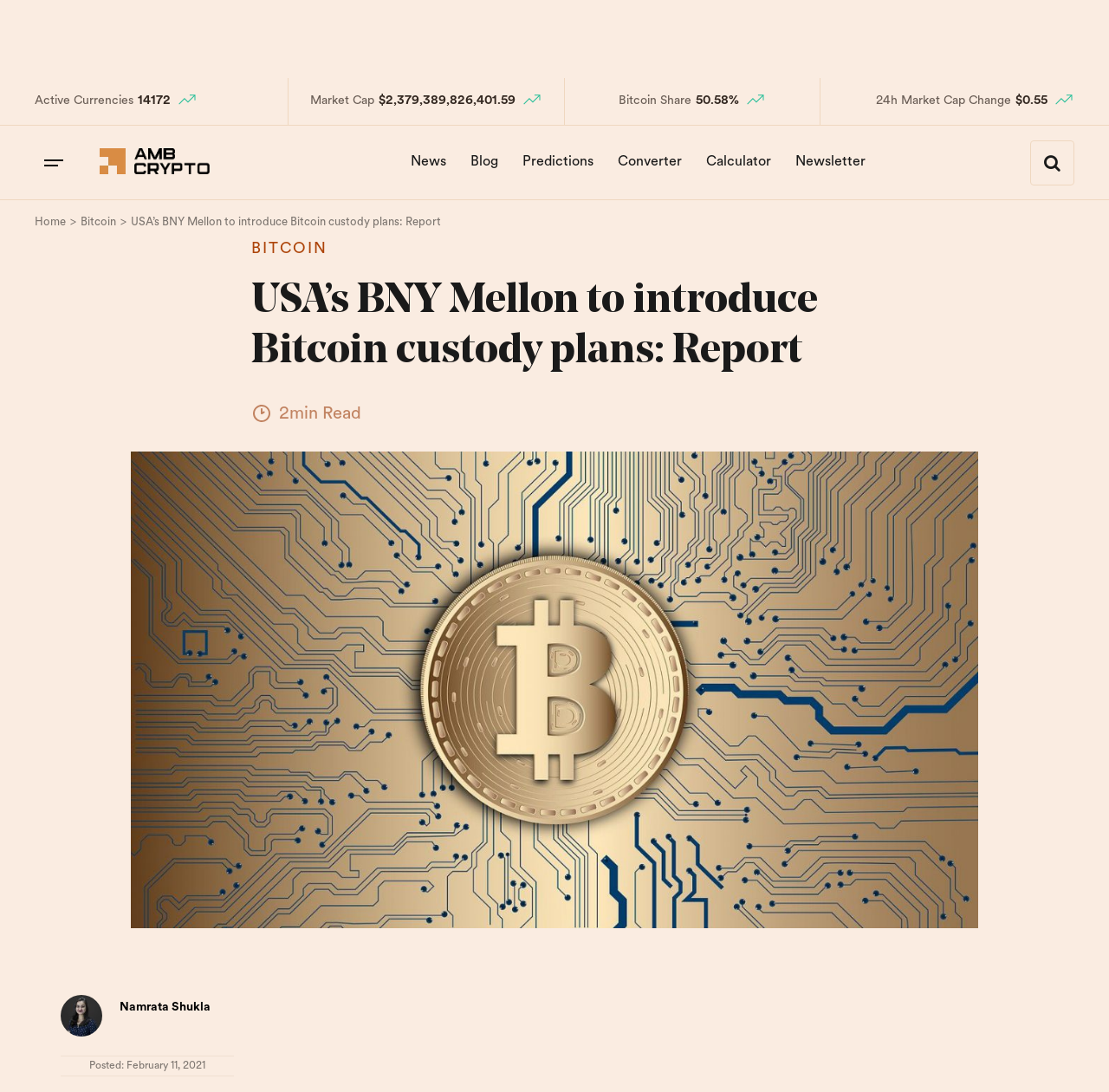Detail the features and information presented on the webpage.

The webpage appears to be a news article about Bitcoin, specifically discussing USA's BNY Mellon introducing Bitcoin custody plans. At the top of the page, there is a navigation bar with links to "Home", "Bitcoin", and other related topics. Below the navigation bar, there is a breadcrumb trail showing the current article's location within the website.

On the left side of the page, there is a section displaying cryptocurrency market information, including the number of active currencies, market capitalization, Bitcoin's share, and 24-hour market capitalization change. This section also includes several images, likely icons or logos.

The main article title, "USA's BNY Mellon to introduce Bitcoin custody plans: Report", is prominently displayed in the center of the page. Below the title, there is an image, likely a thumbnail or illustration related to the article. The article's content is divided into sections, with the author's name, "Namrata Shukla", and a "Posted" timestamp displayed at the bottom of the page.

The page also features a top menu bar with links to various sections of the website, including "News", "Blog", "Predictions", "Converter", "Calculator", and "Newsletter".